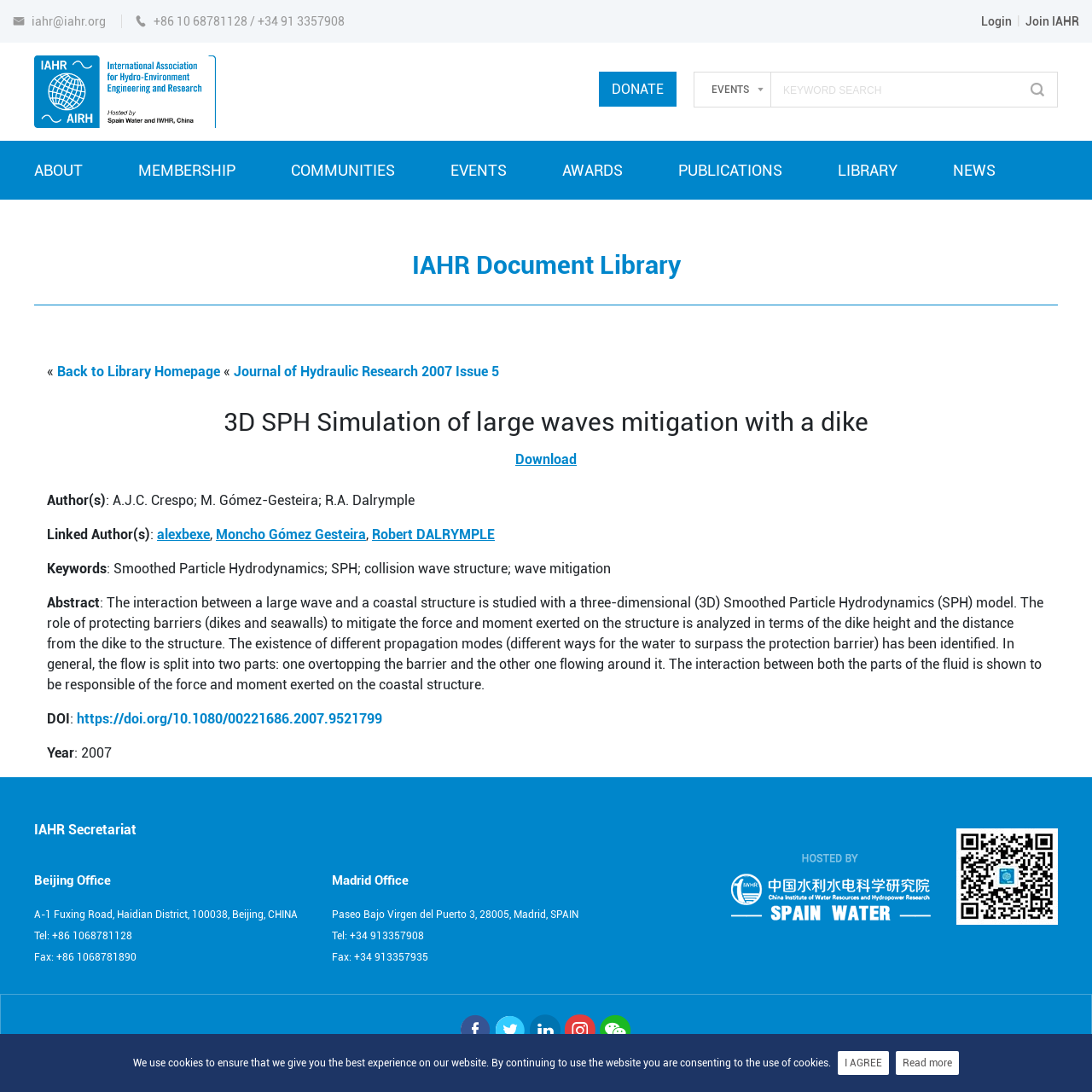Examine the image carefully and respond to the question with a detailed answer: 
What is the year of publication of the document?

I found the answer by looking at the static text element with the text 'Year: 2007' which indicates the year of publication of the document.